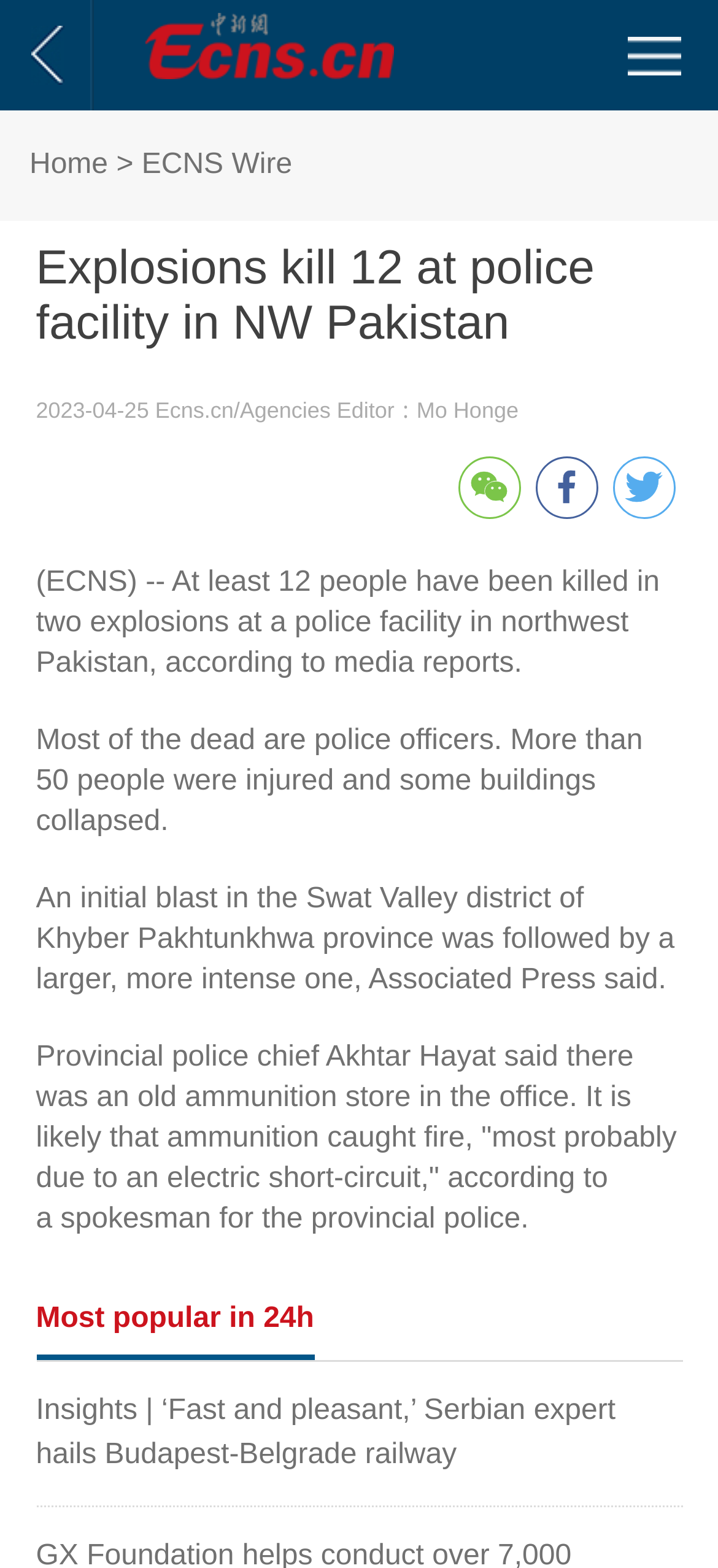Identify the main heading of the webpage and provide its text content.

Explosions kill 12 at police facility in NW Pakistan